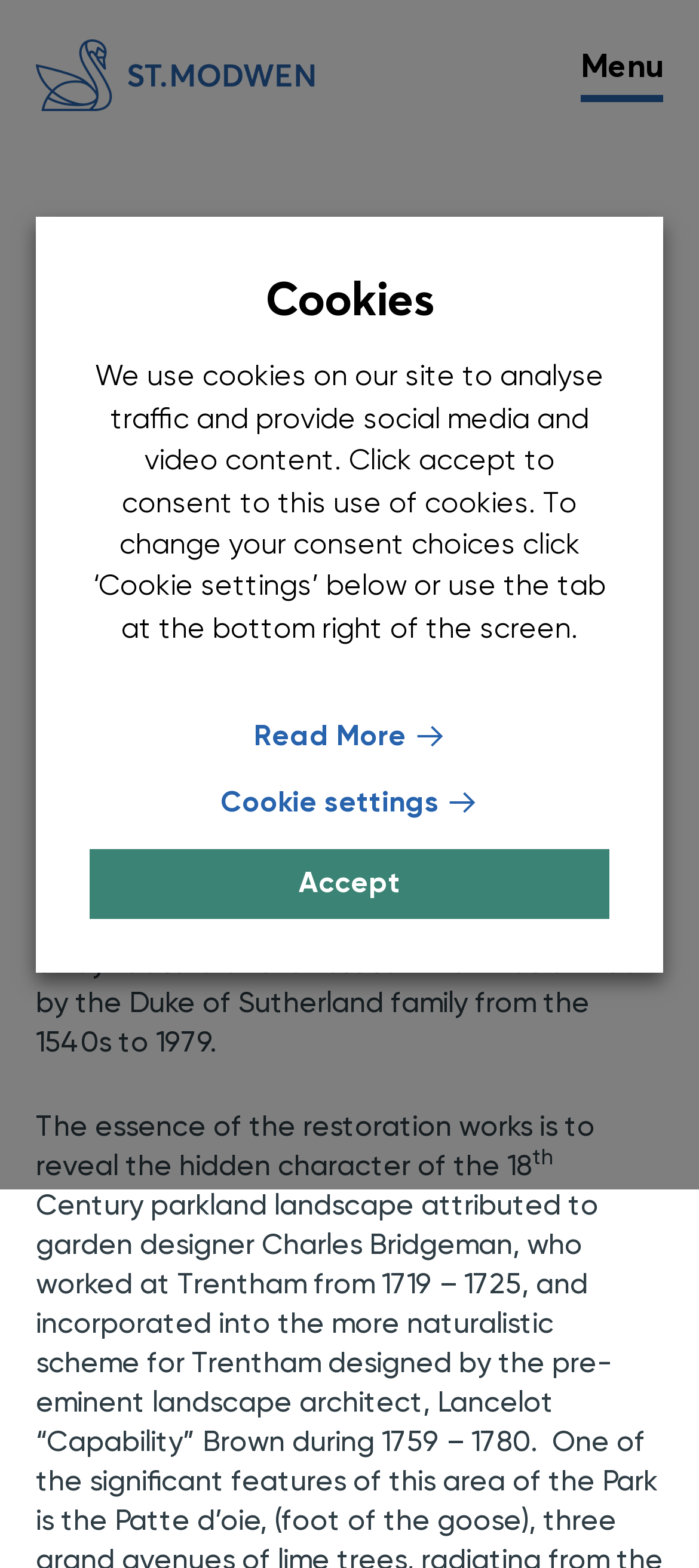Please provide the main heading of the webpage content.

ST. MODWEN TO PLANT 10,000 TREES IN MAJOR RESTORATION OF THE HISTORIC PARKLAND AT THE TRENTHAM ESTATE